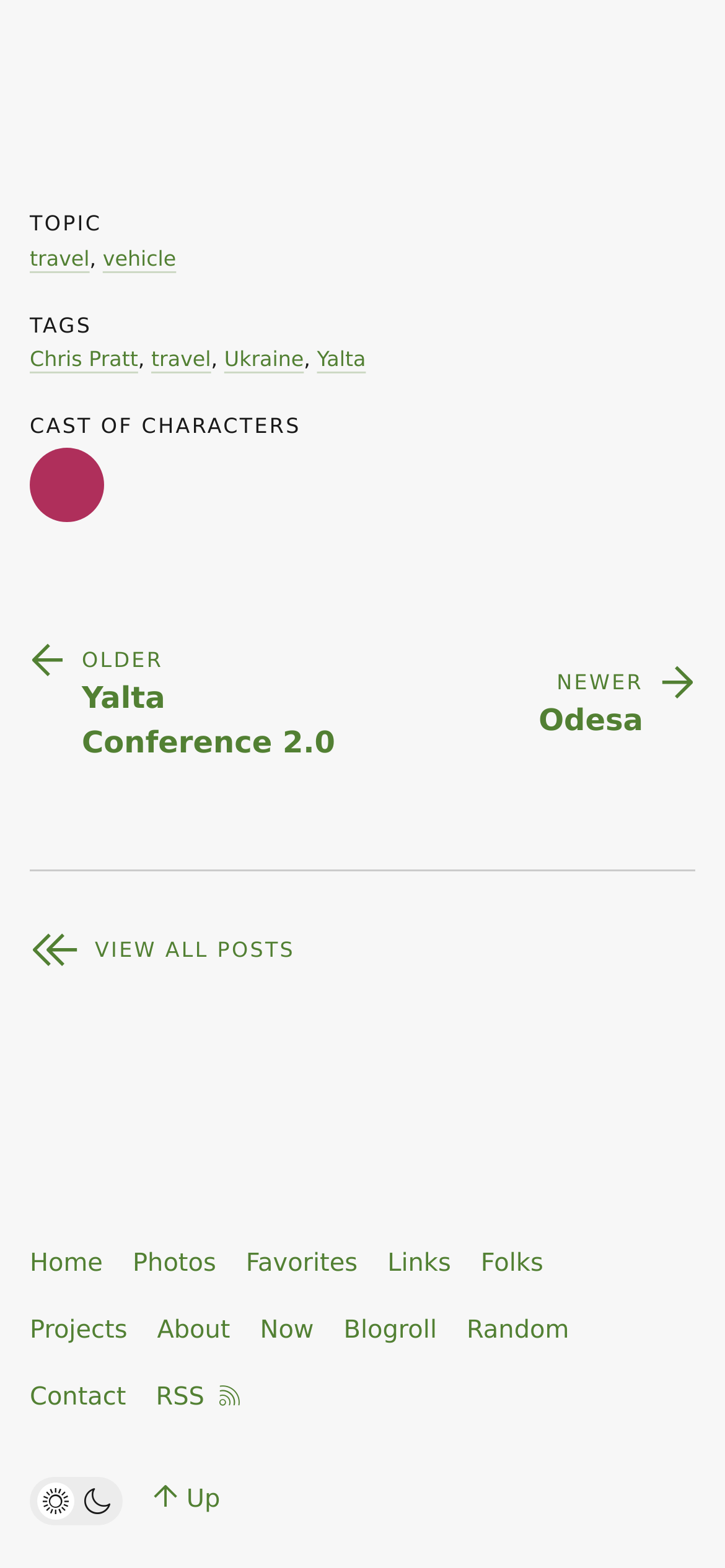Please find the bounding box coordinates (top-left x, top-left y, bottom-right x, bottom-right y) in the screenshot for the UI element described as follows: travel

[0.041, 0.158, 0.124, 0.173]